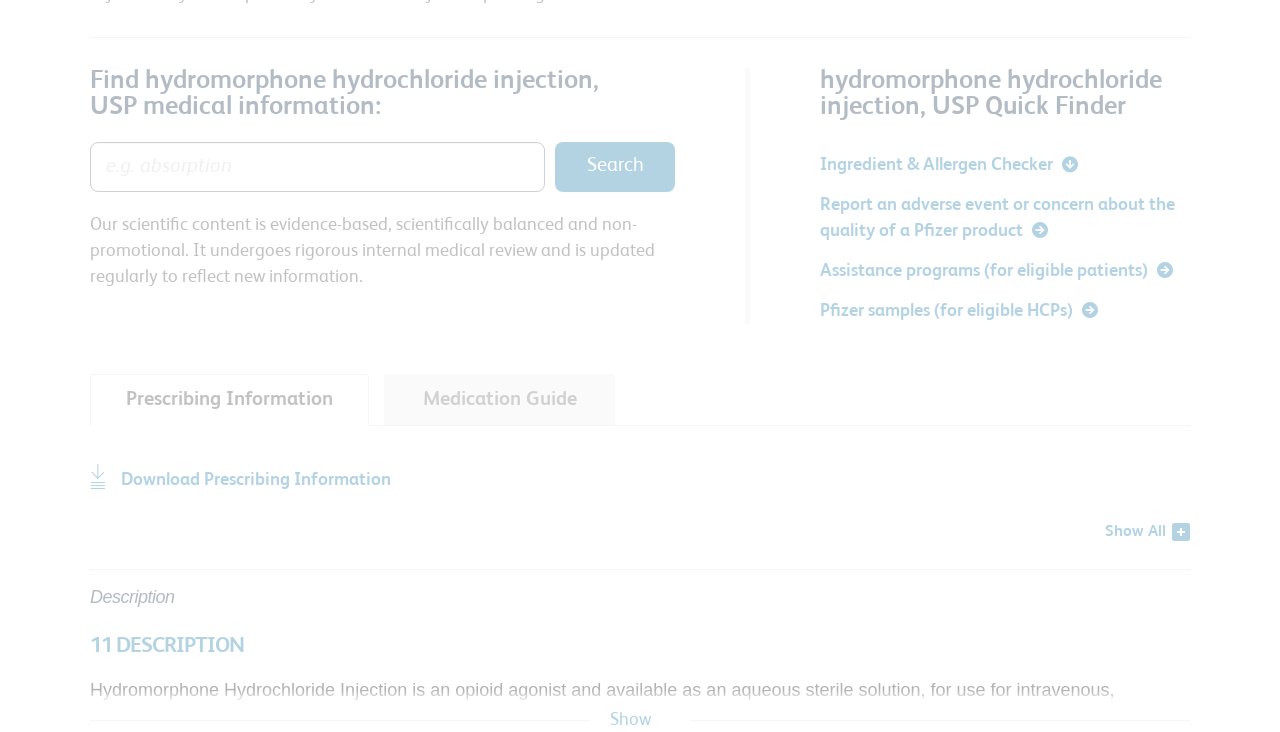Provide your answer in a single word or phrase: 
What is the name of the medication described on this webpage?

Hydromorphone Hydrochloride Injection